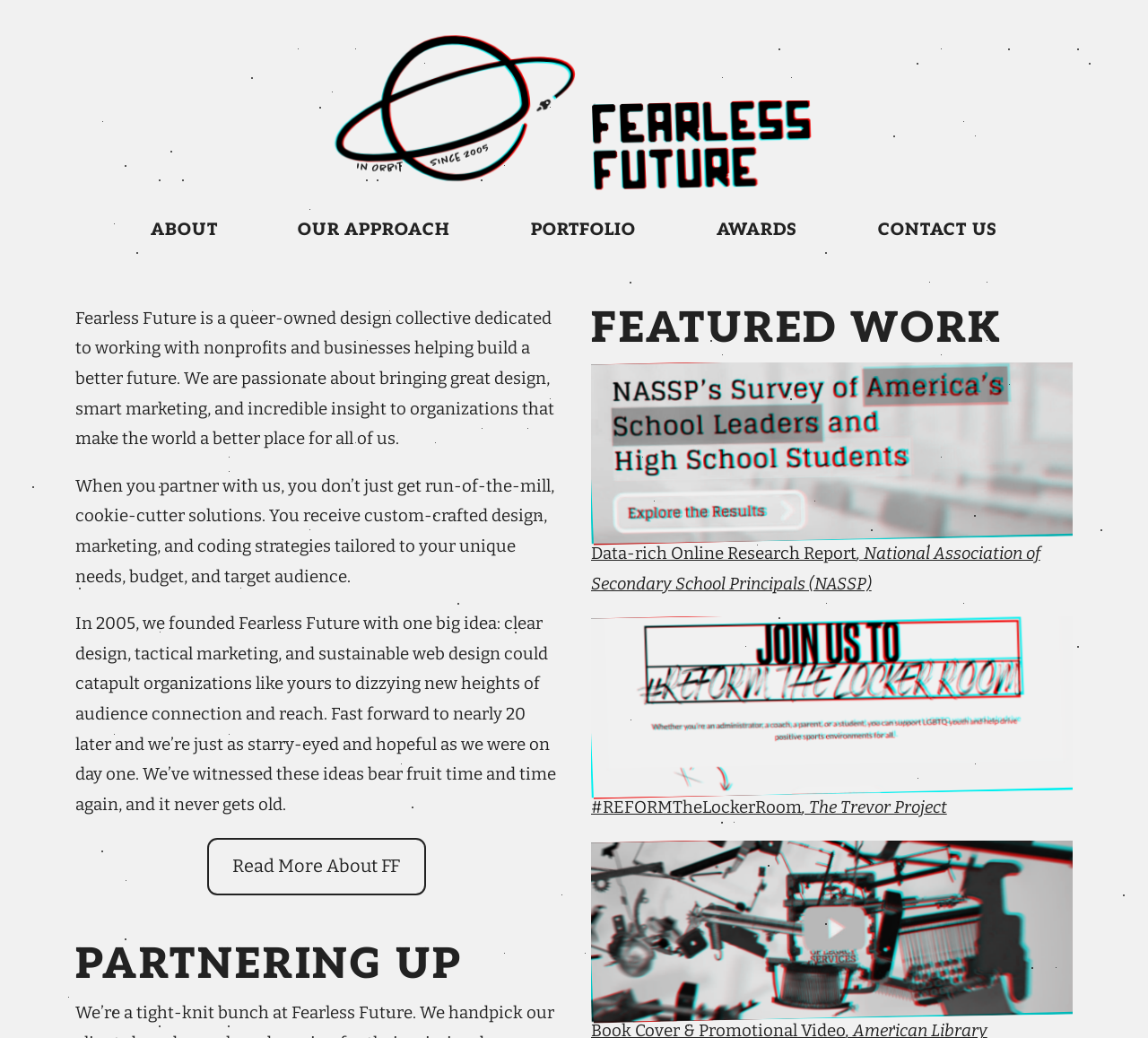Given the element description: "Read More About FF", predict the bounding box coordinates of the UI element it refers to, using four float numbers between 0 and 1, i.e., [left, top, right, bottom].

[0.18, 0.807, 0.371, 0.862]